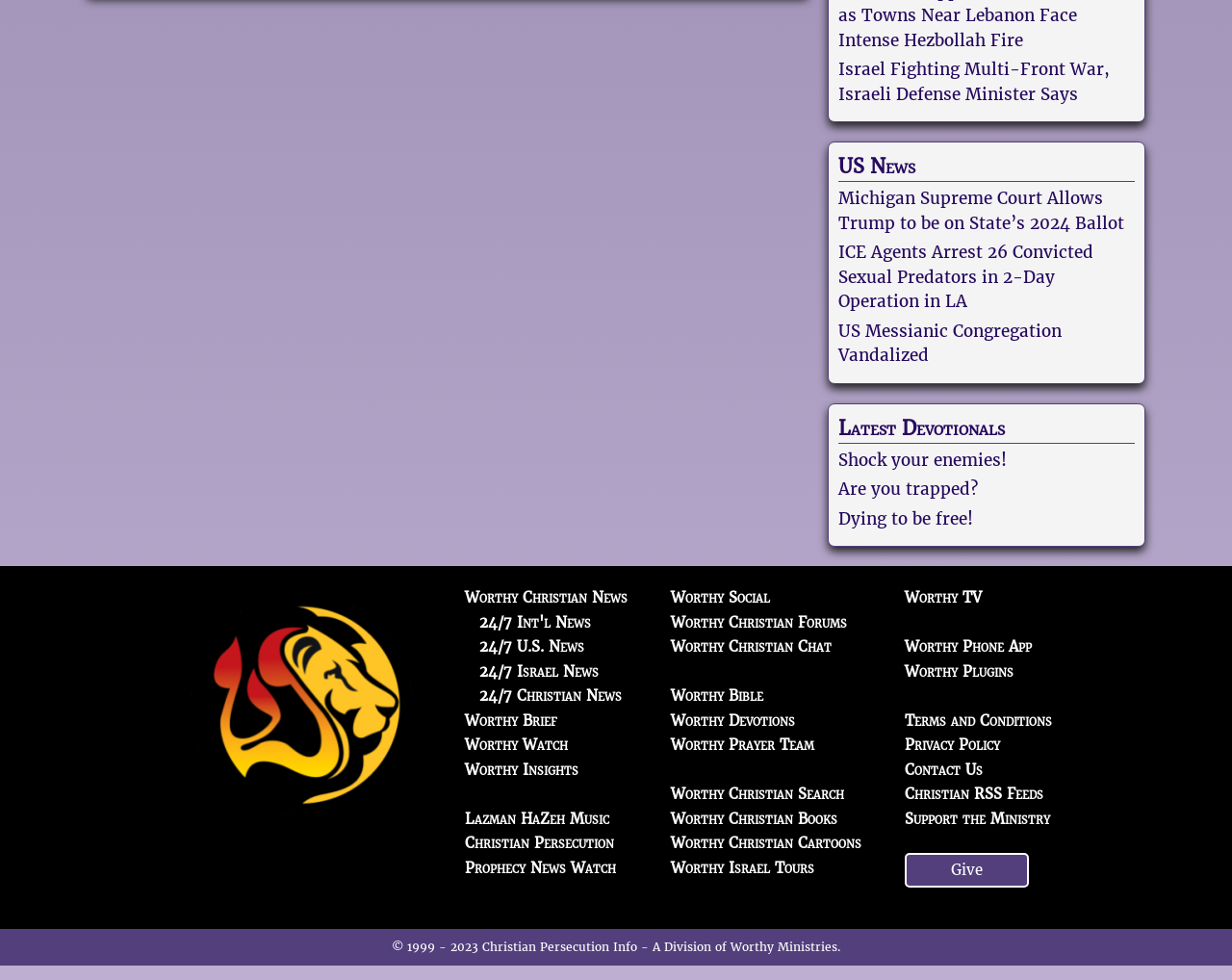Using the information in the image, give a detailed answer to the following question: How many news categories are available?

I counted the number of news categories by looking at the links 'US News', 'Latest Devotionals', and the other news links, and I found that there are three main categories.